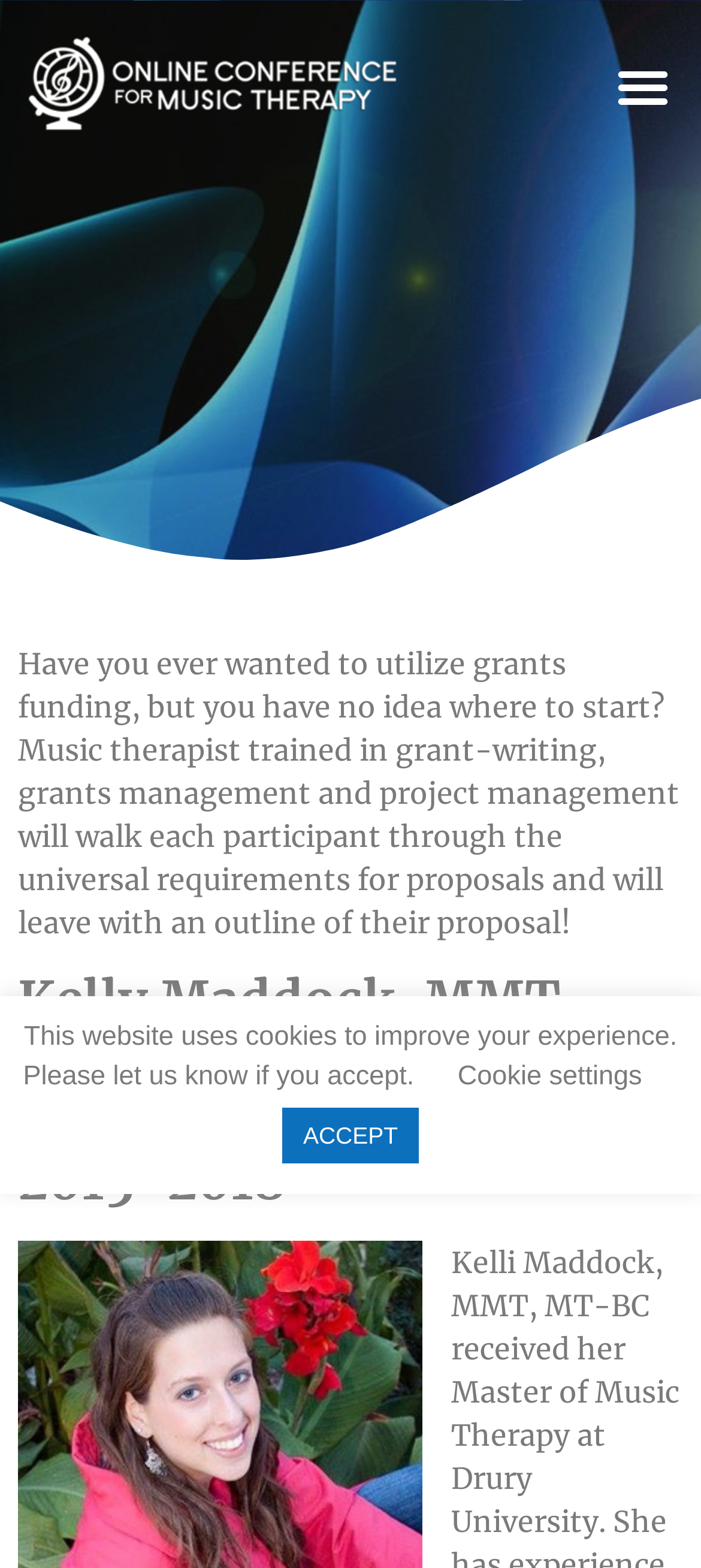Provide a one-word or one-phrase answer to the question:
What is the profession of the person mentioned on the webpage?

Music therapist